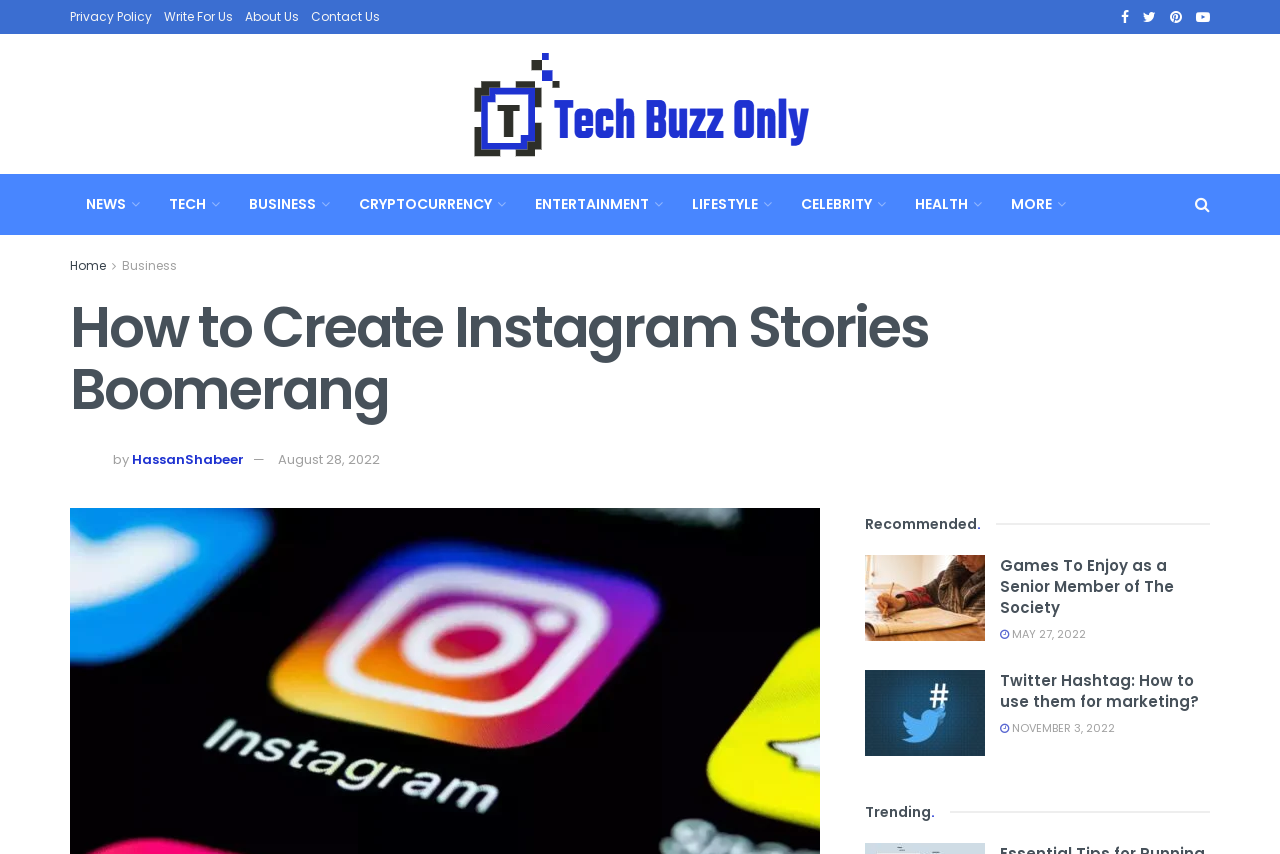Determine the bounding box coordinates of the clickable region to carry out the instruction: "View the 'NEWS' section".

[0.055, 0.204, 0.12, 0.275]